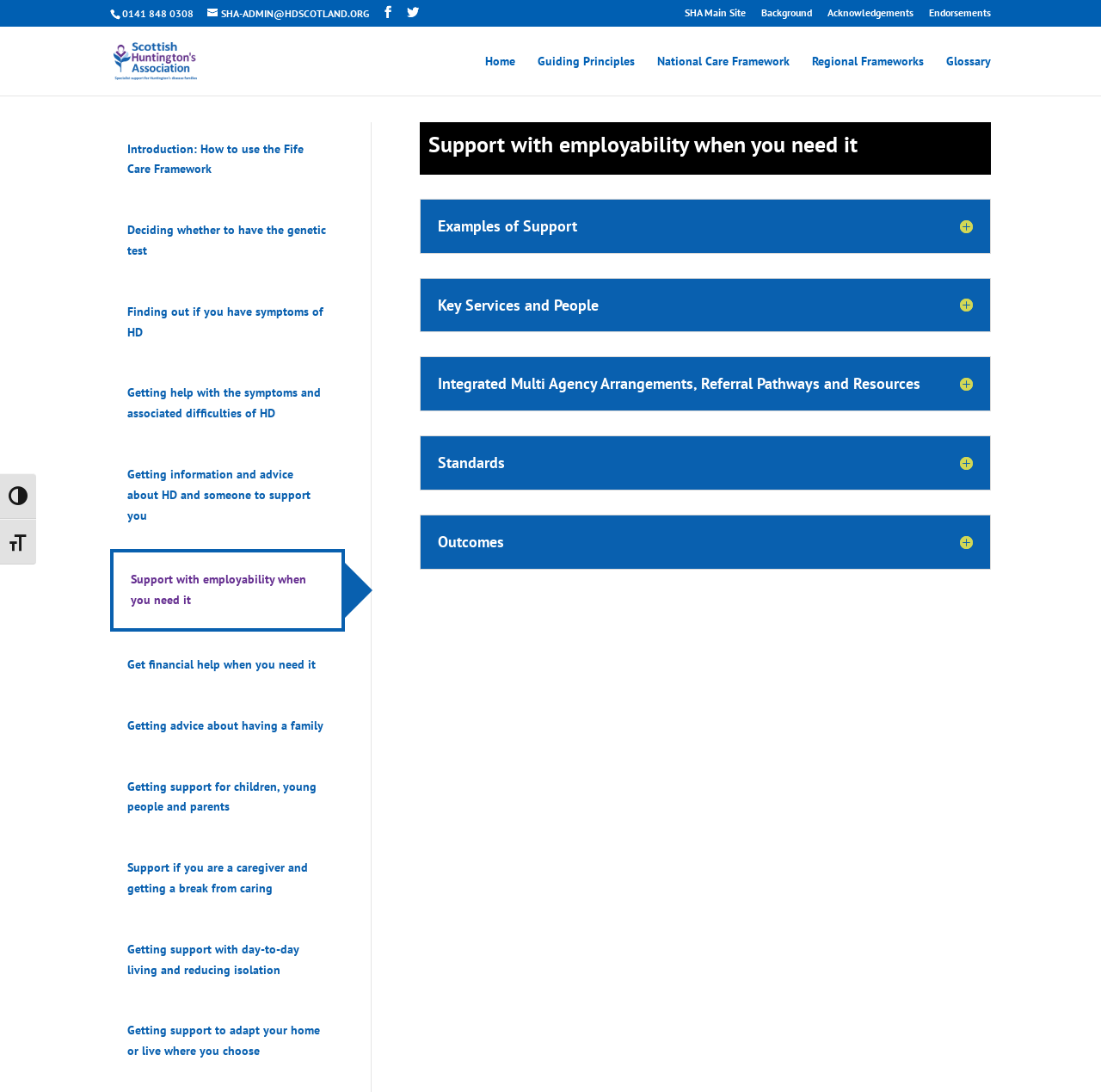Provide your answer in a single word or phrase: 
What is the title of the current page?

Support with employability when you need it